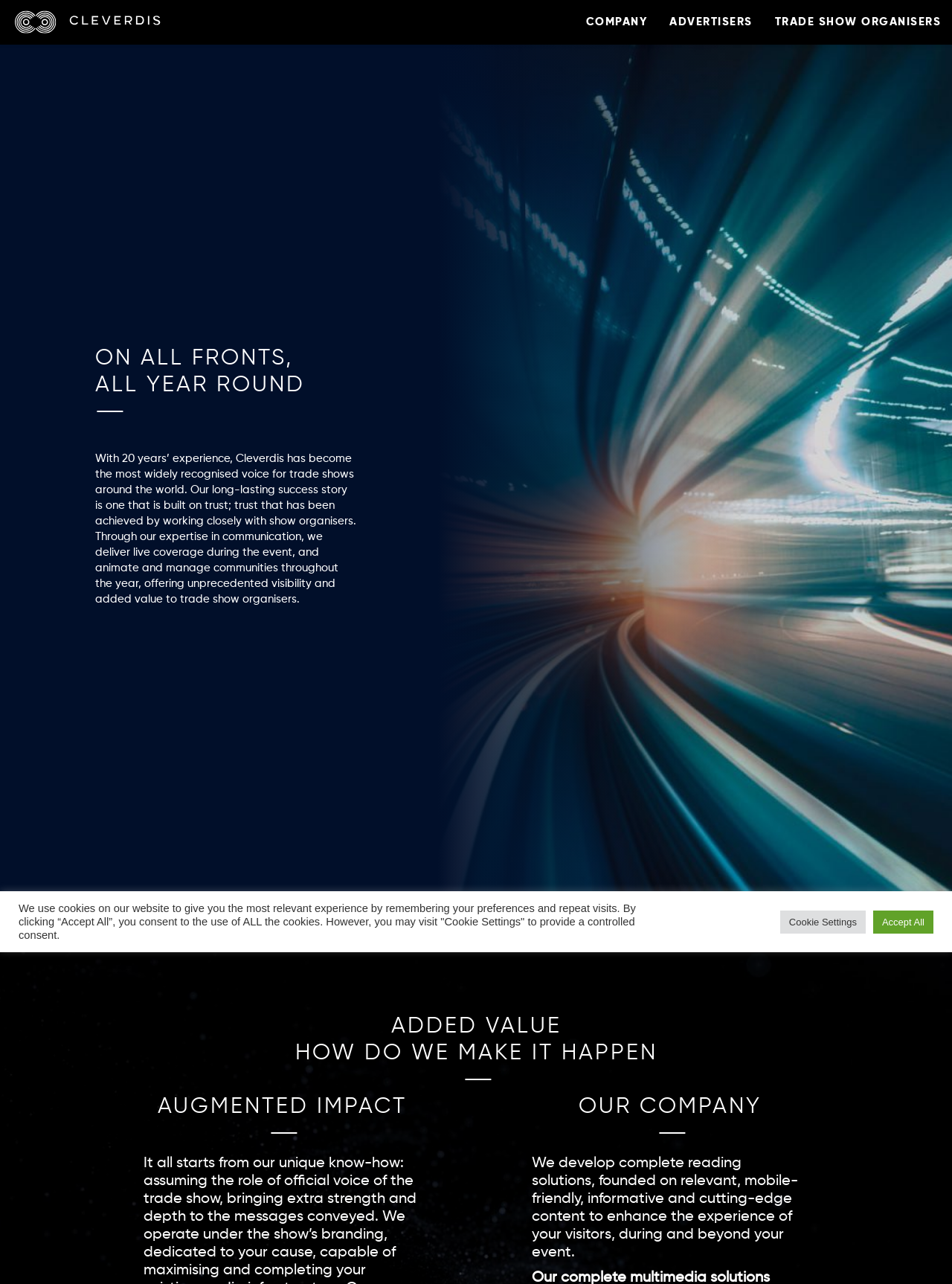Examine the image carefully and respond to the question with a detailed answer: 
What is the purpose of Cleverdis?

According to the webpage, Cleverdis delivers live coverage during events and animates and manages communities throughout the year, offering unprecedented visibility and added value to trade show organisers.